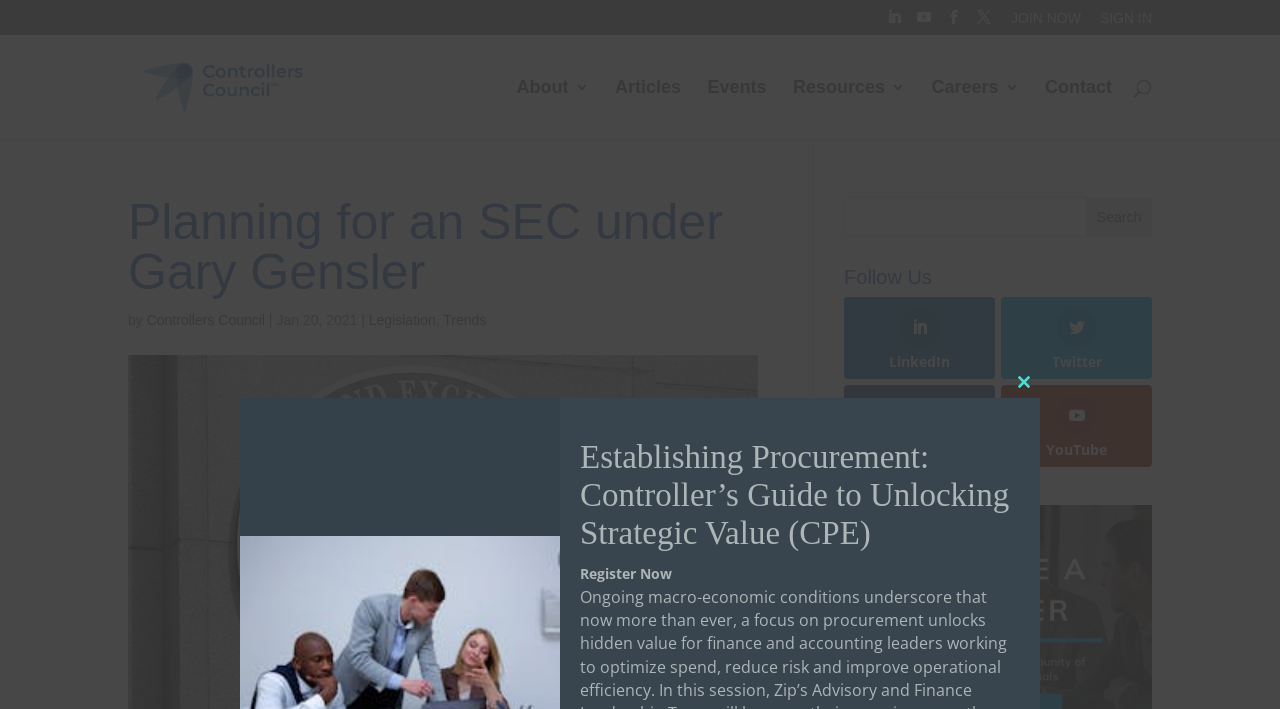Extract the primary heading text from the webpage.

Planning for an SEC under Gary Gensler